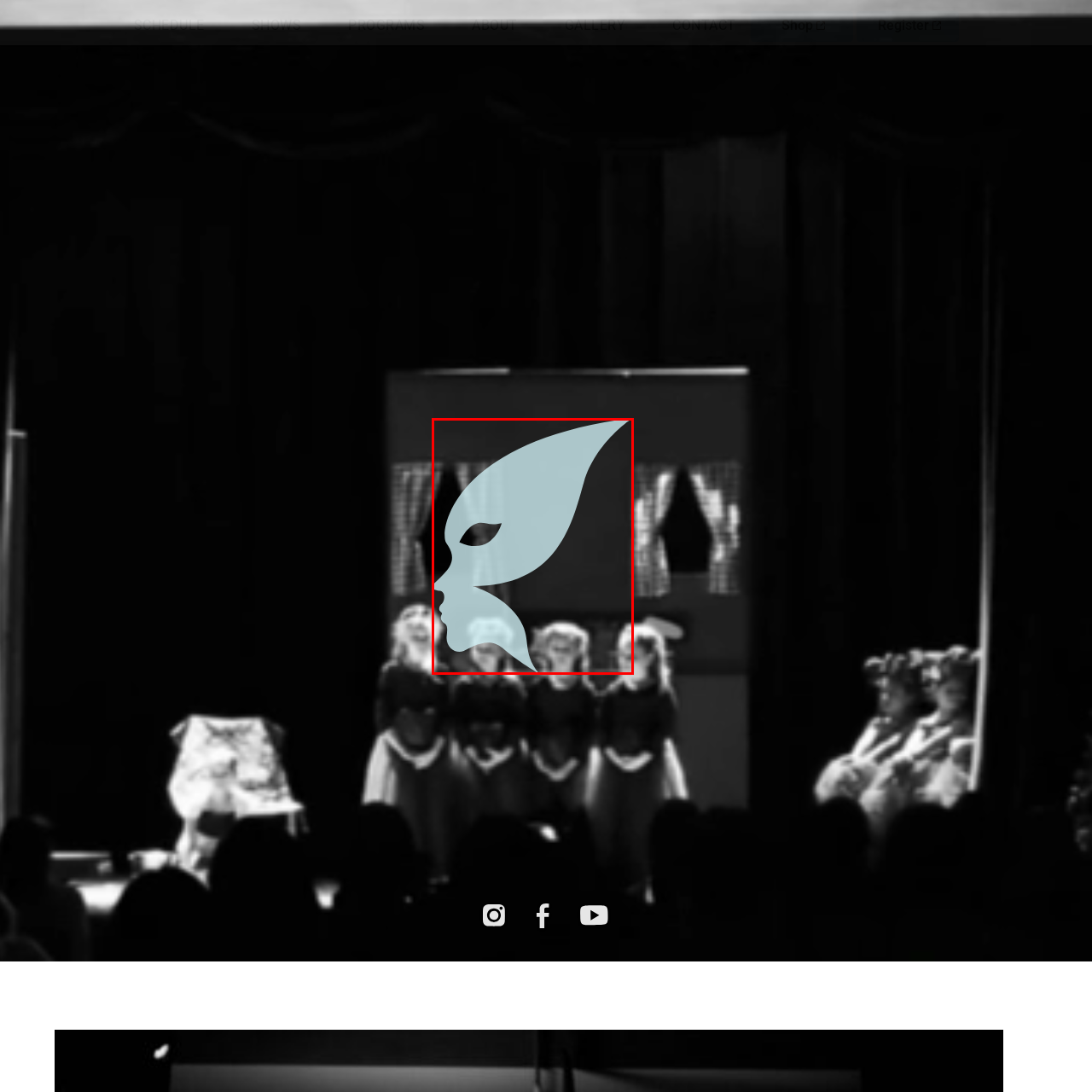Is the background of the image clear?
Analyze the image within the red bounding box and respond to the question with a detailed answer derived from the visual content.

According to the caption, the background is darker and blurred, with subtle hints of other figures or objects, implying that it is not clear.